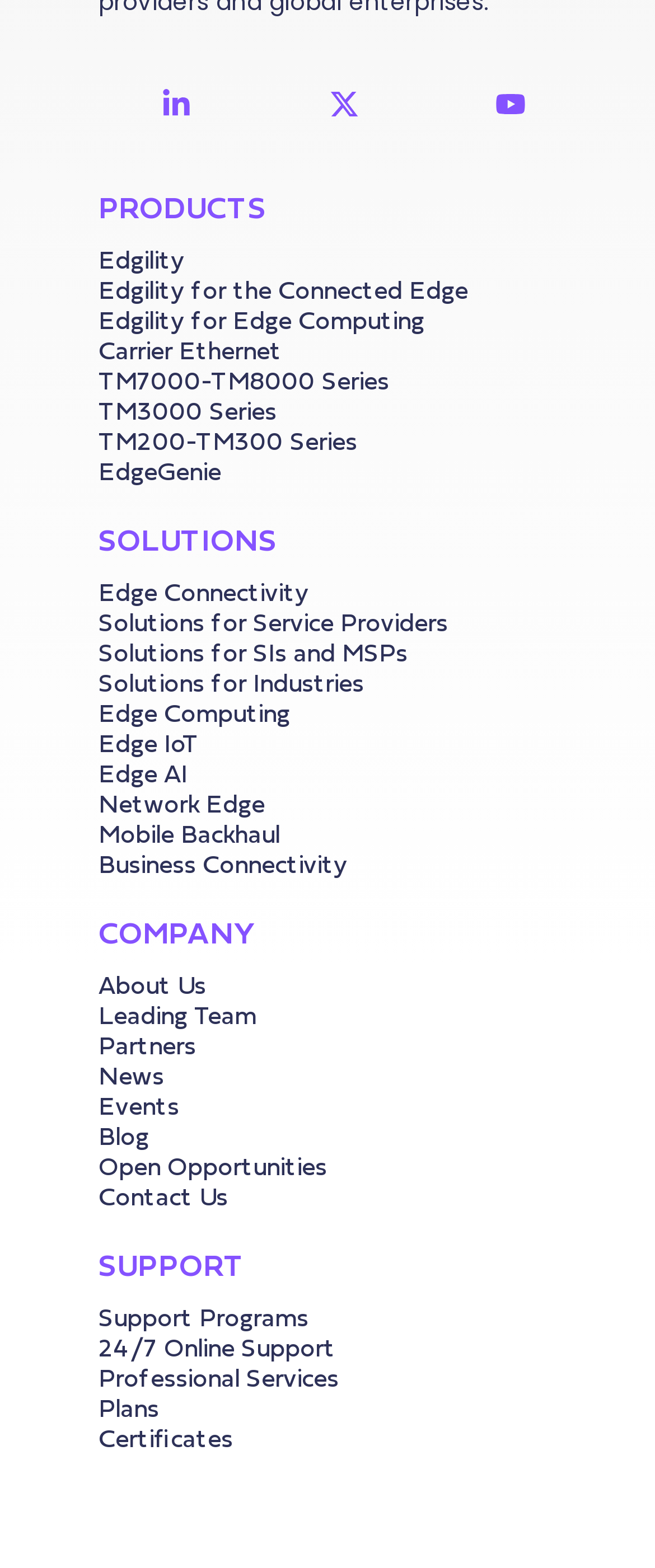Look at the image and answer the question in detail:
How many support links are there?

I looked at the 'SUPPORT' section of the webpage and found five support links: 'Support Programs', '24/7 Online Support', 'Professional Services', 'Plans', and 'Certificates'.